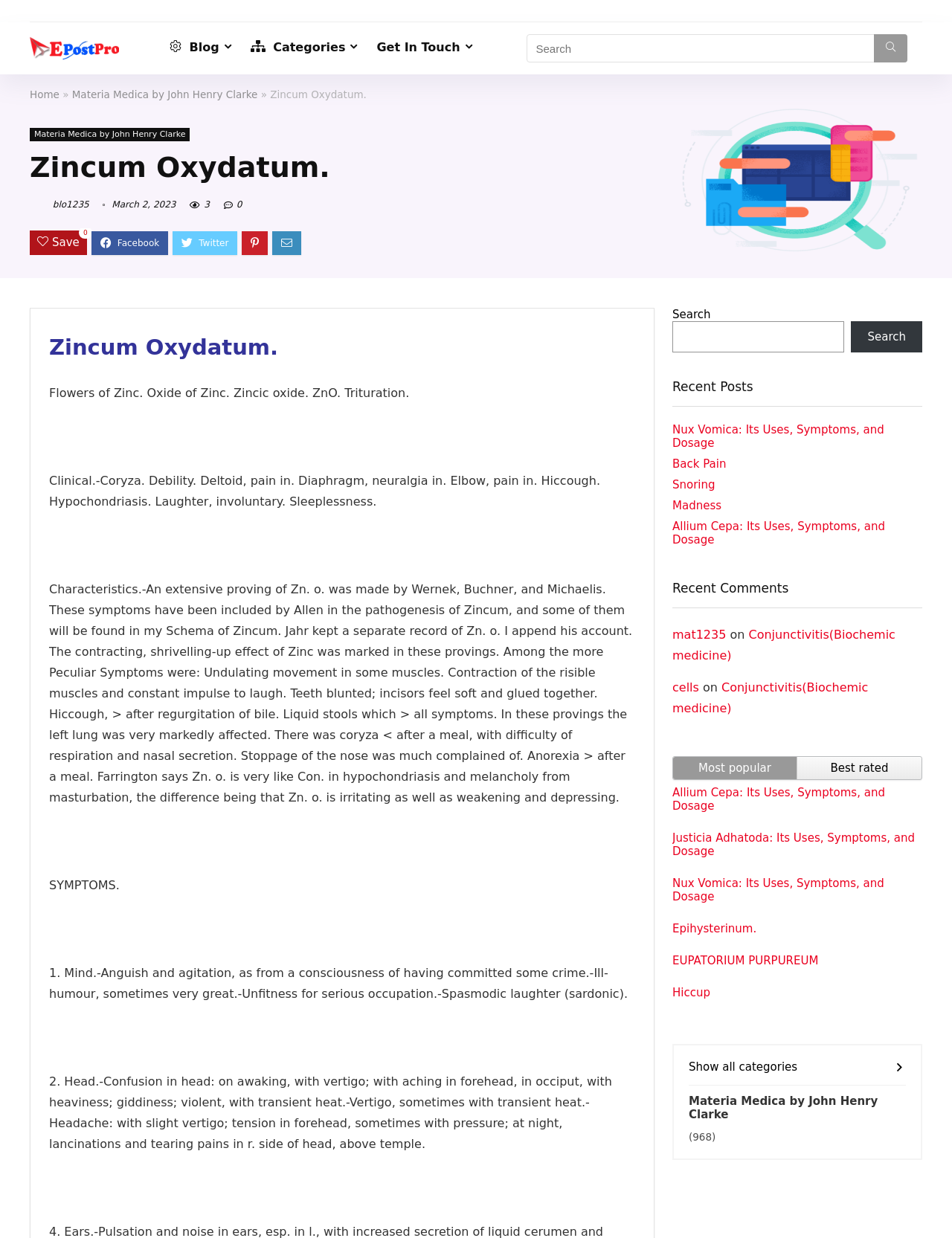Please specify the bounding box coordinates of the clickable section necessary to execute the following command: "Search in the search box at the bottom".

[0.706, 0.259, 0.887, 0.285]